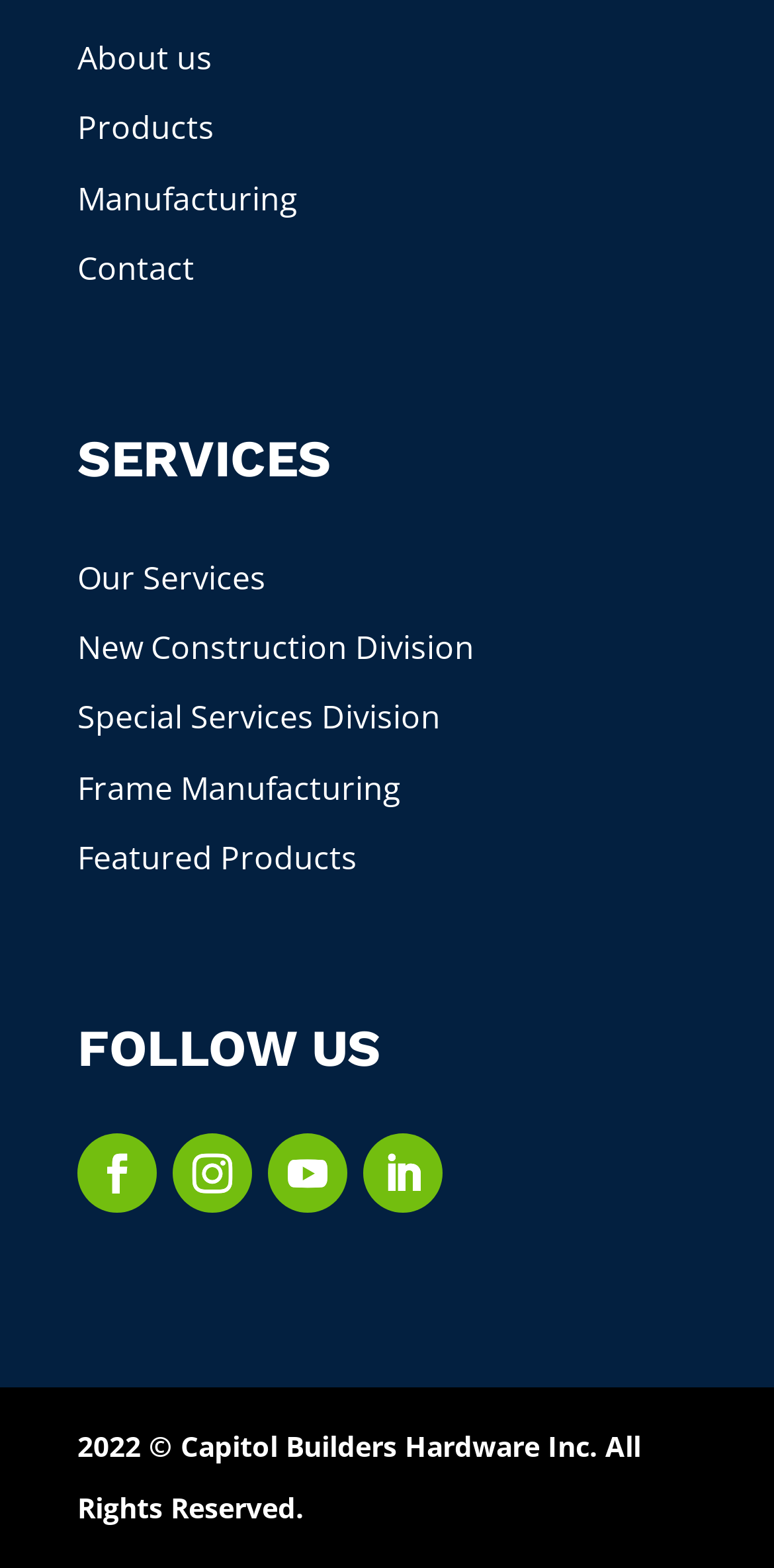Please look at the image and answer the question with a detailed explanation: What is the last link in the SERVICES section?

I can see that the SERVICES section has several links, and the last one is 'Frame Manufacturing' with a bounding box coordinate of [0.1, 0.488, 0.518, 0.516].